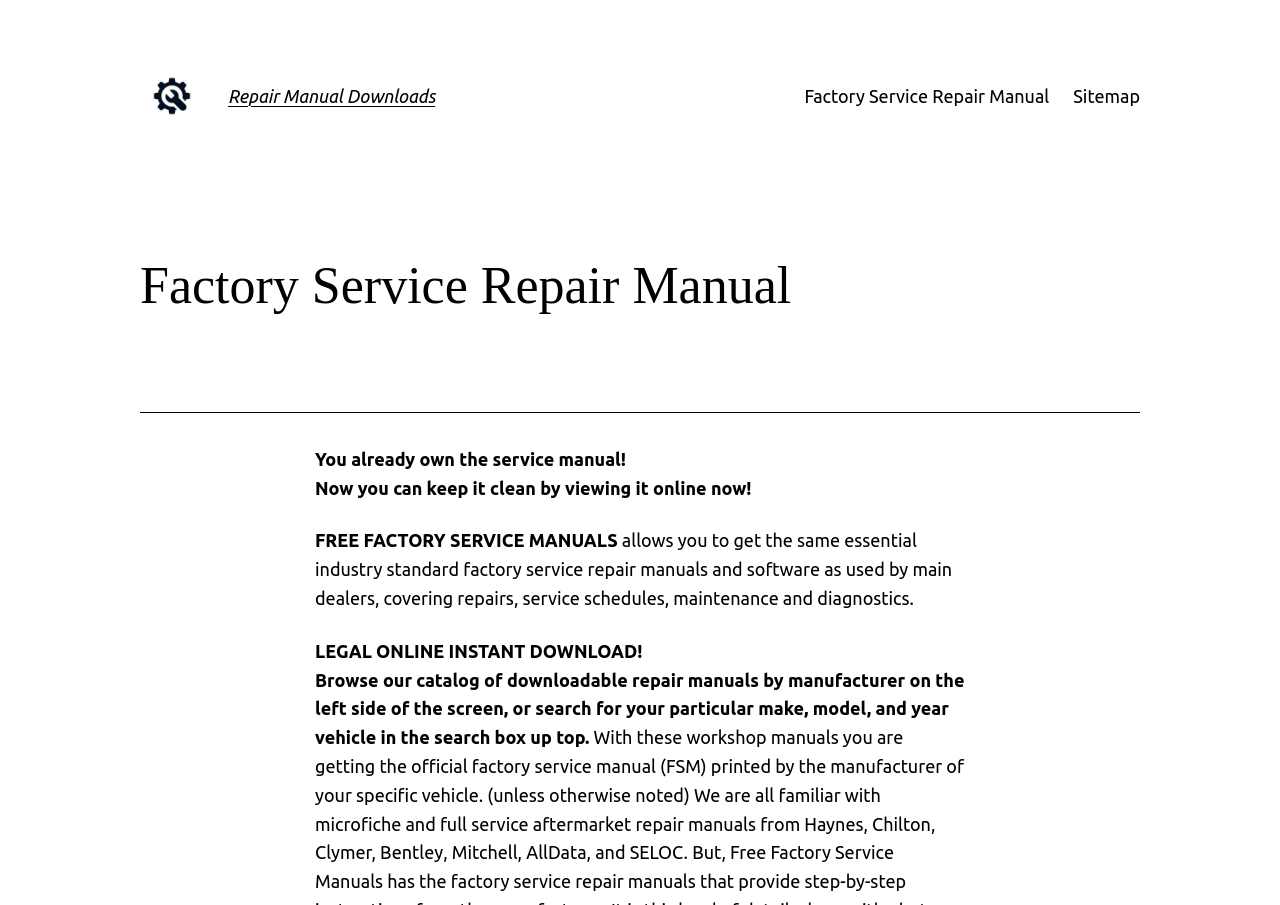What type of content is available on this website?
Please answer the question as detailed as possible based on the image.

The website provides access to factory service repair manuals, which cover repairs, service schedules, maintenance, and diagnostics, indicating that the website is focused on providing technical information for vehicle maintenance and repair.